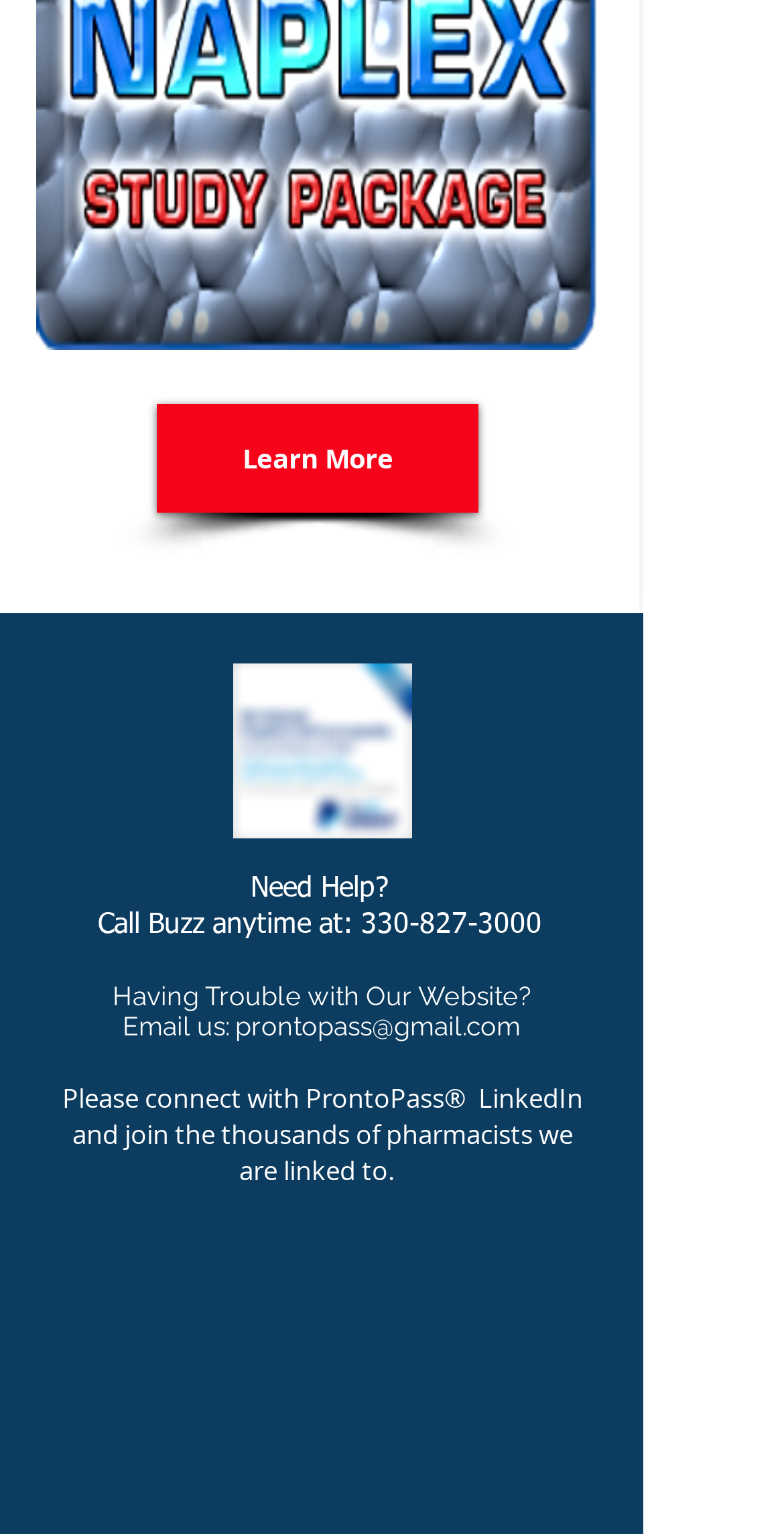What is the location of ProntoPass?
Based on the image, please offer an in-depth response to the question.

The location can be found in the 'Bolivar, Ohio' static text element located at the bottom of the webpage, and it seems to be the physical location of the ProntoPass organization.